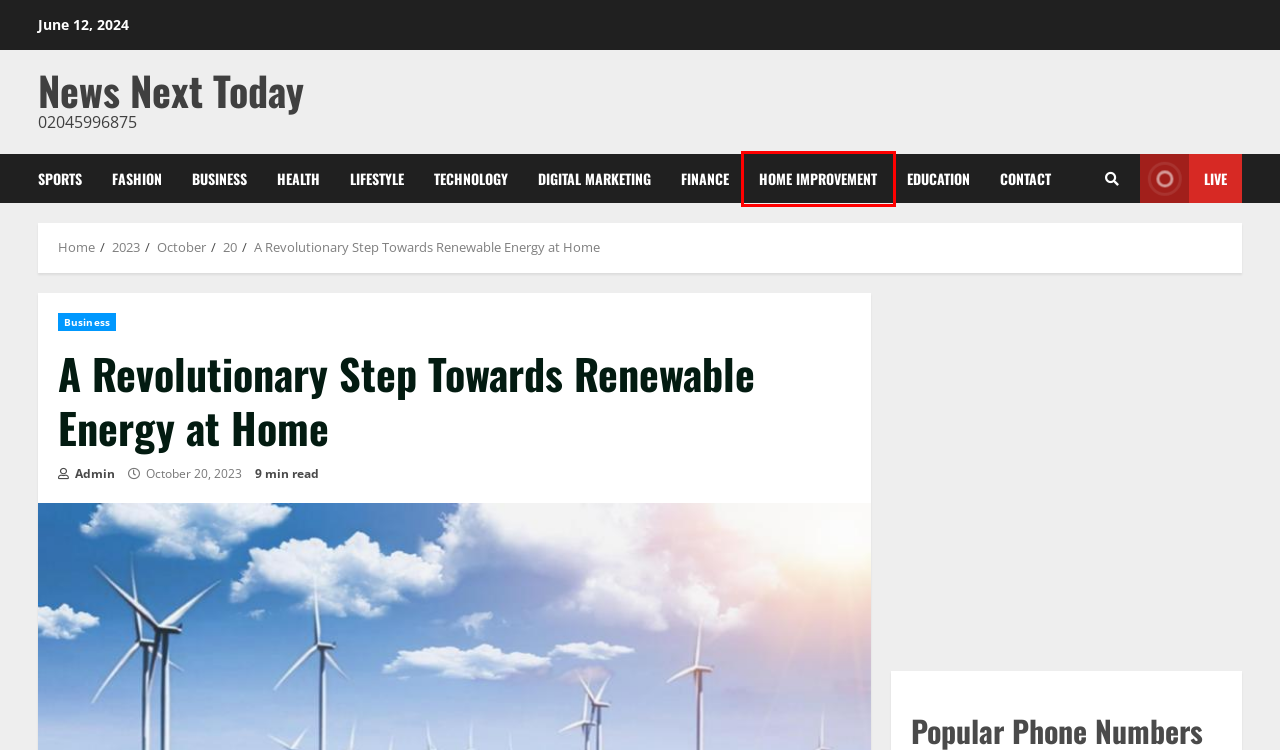Given a webpage screenshot with a red bounding box around a particular element, identify the best description of the new webpage that will appear after clicking on the element inside the red bounding box. Here are the candidates:
A. Digital Marketing - News Next Today
B. Business - News Next Today
C. Sports - News Next Today
D. Finance - News Next Today
E. Home improvement - News Next Today
F. Technology - News Next Today
G. 2023 - News Next Today
H. Health - News Next Today

E